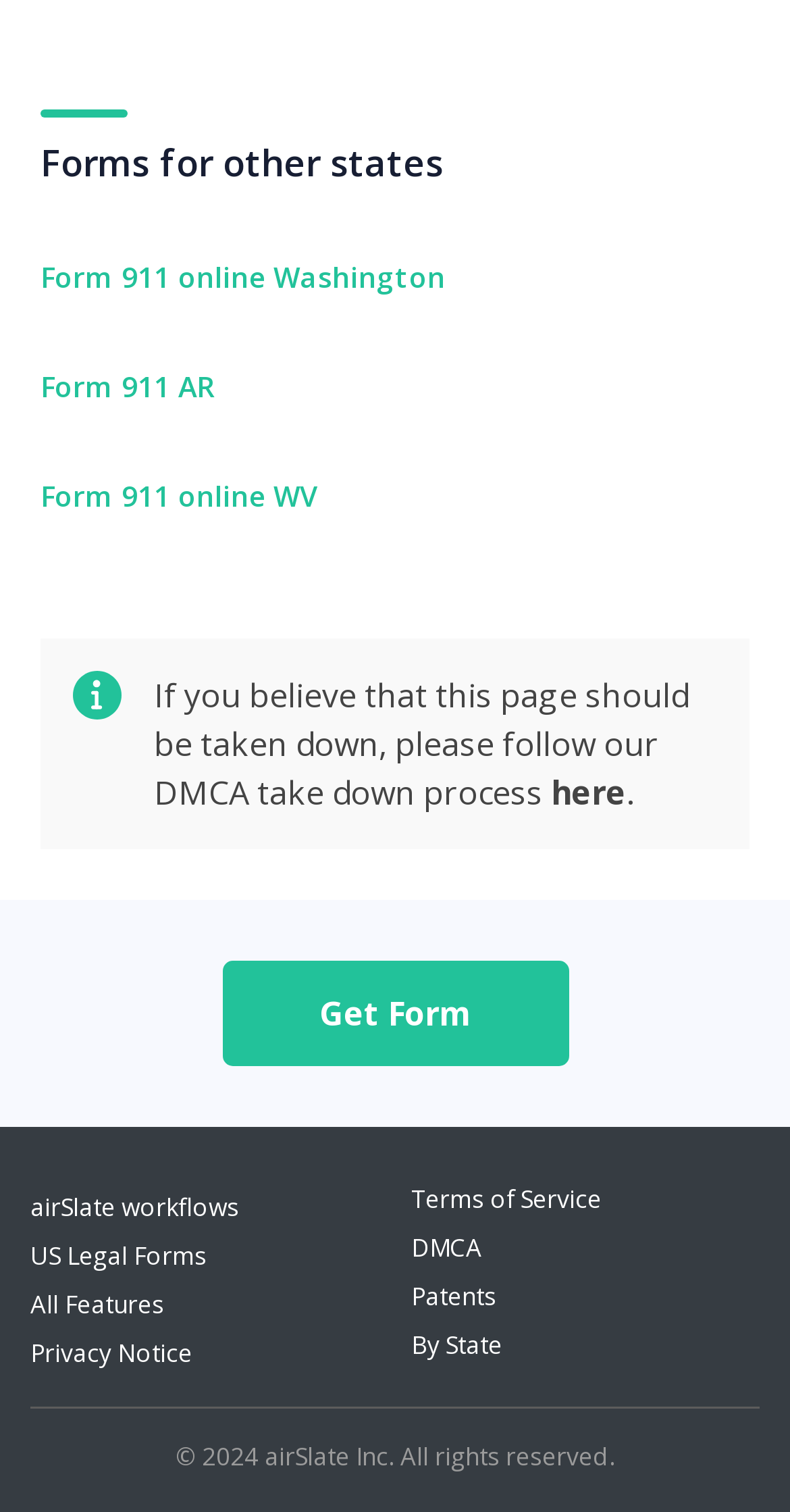Kindly determine the bounding box coordinates for the clickable area to achieve the given instruction: "View airSlate workflows".

[0.038, 0.787, 0.303, 0.81]